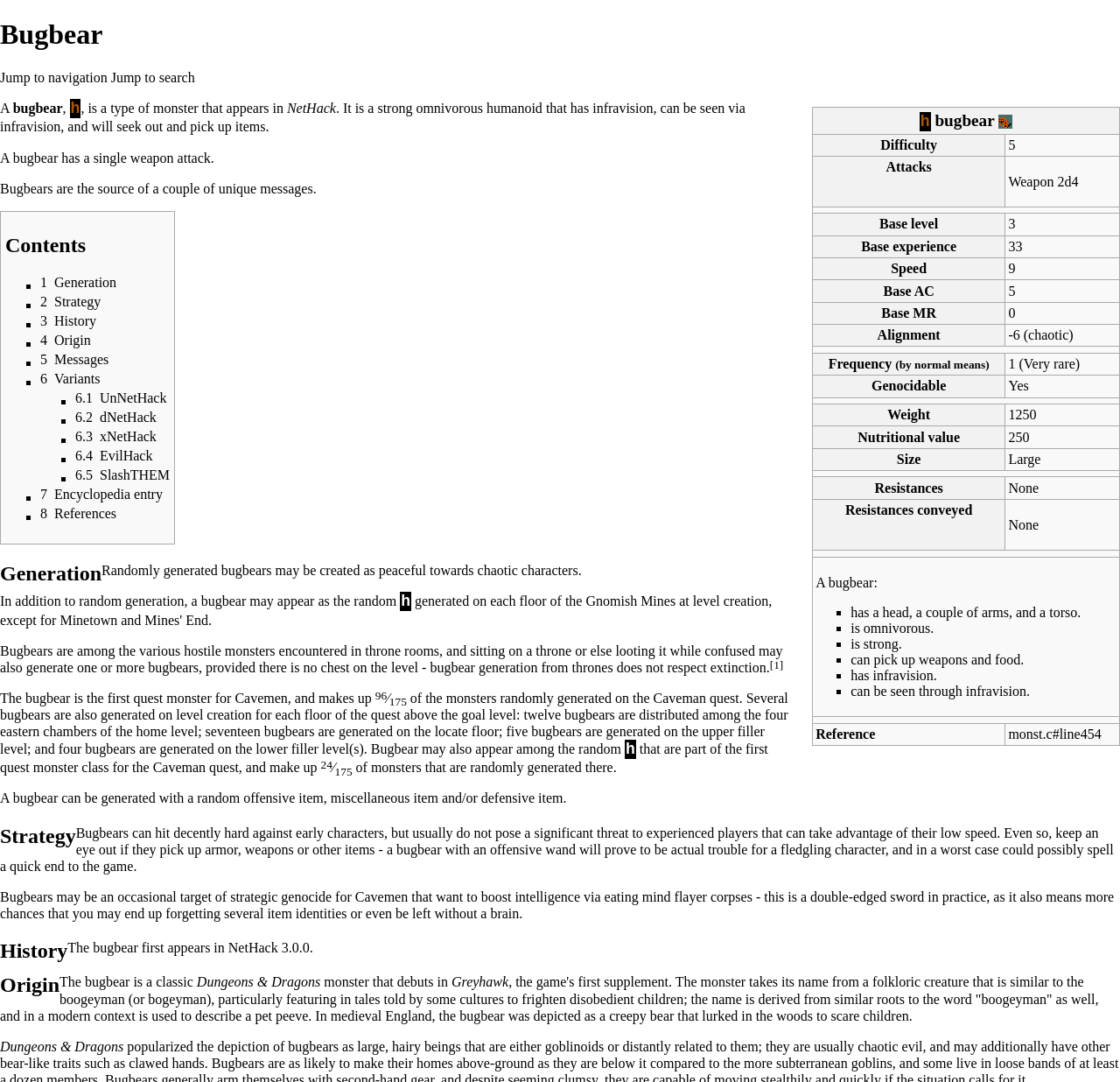Please identify the bounding box coordinates of the element's region that needs to be clicked to fulfill the following instruction: "Learn about Base level". The bounding box coordinates should consist of four float numbers between 0 and 1, i.e., [left, top, right, bottom].

[0.813, 0.2, 0.838, 0.214]